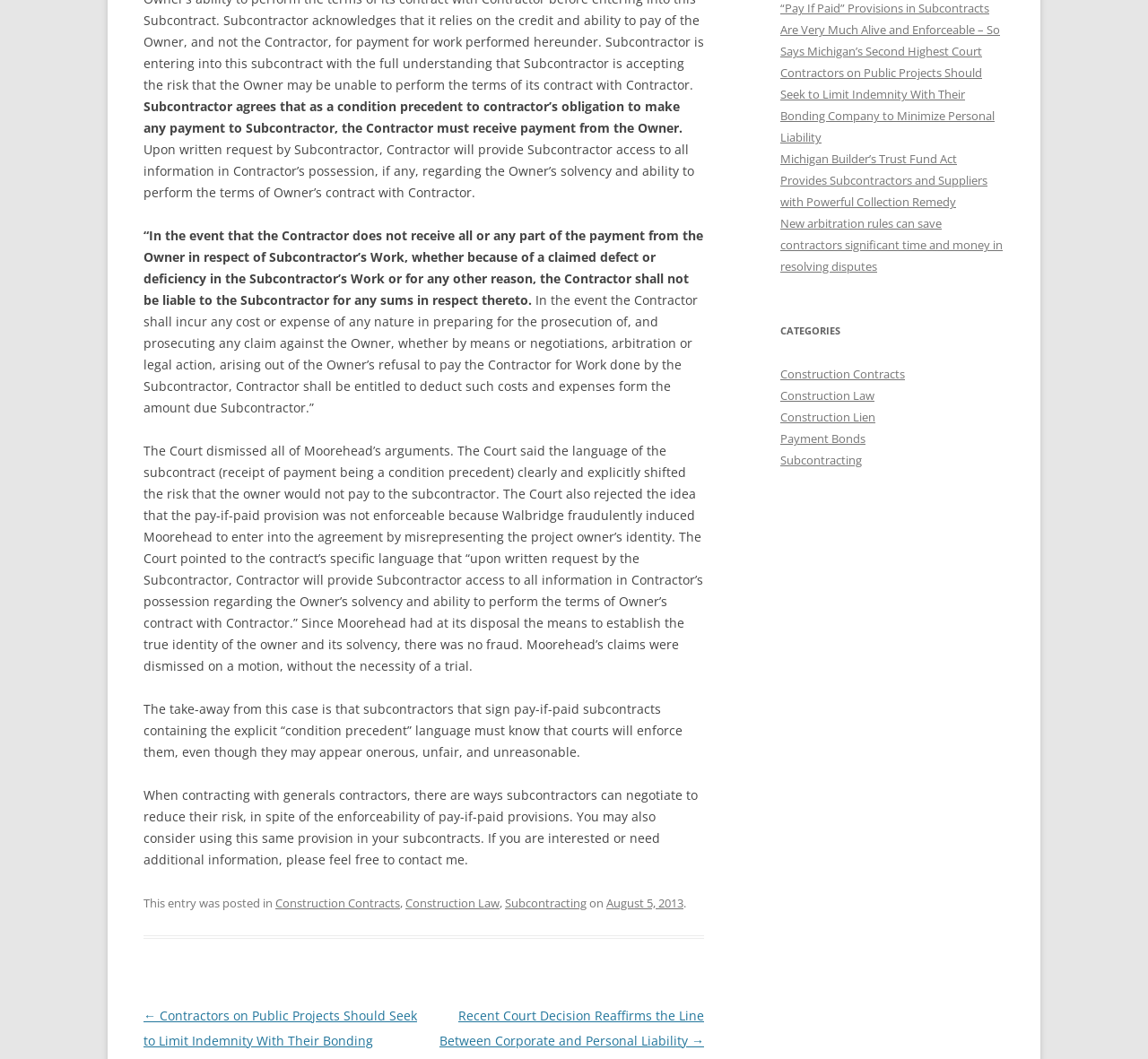Determine the bounding box of the UI element mentioned here: "August 5, 2013". The coordinates must be in the format [left, top, right, bottom] with values ranging from 0 to 1.

[0.528, 0.845, 0.595, 0.86]